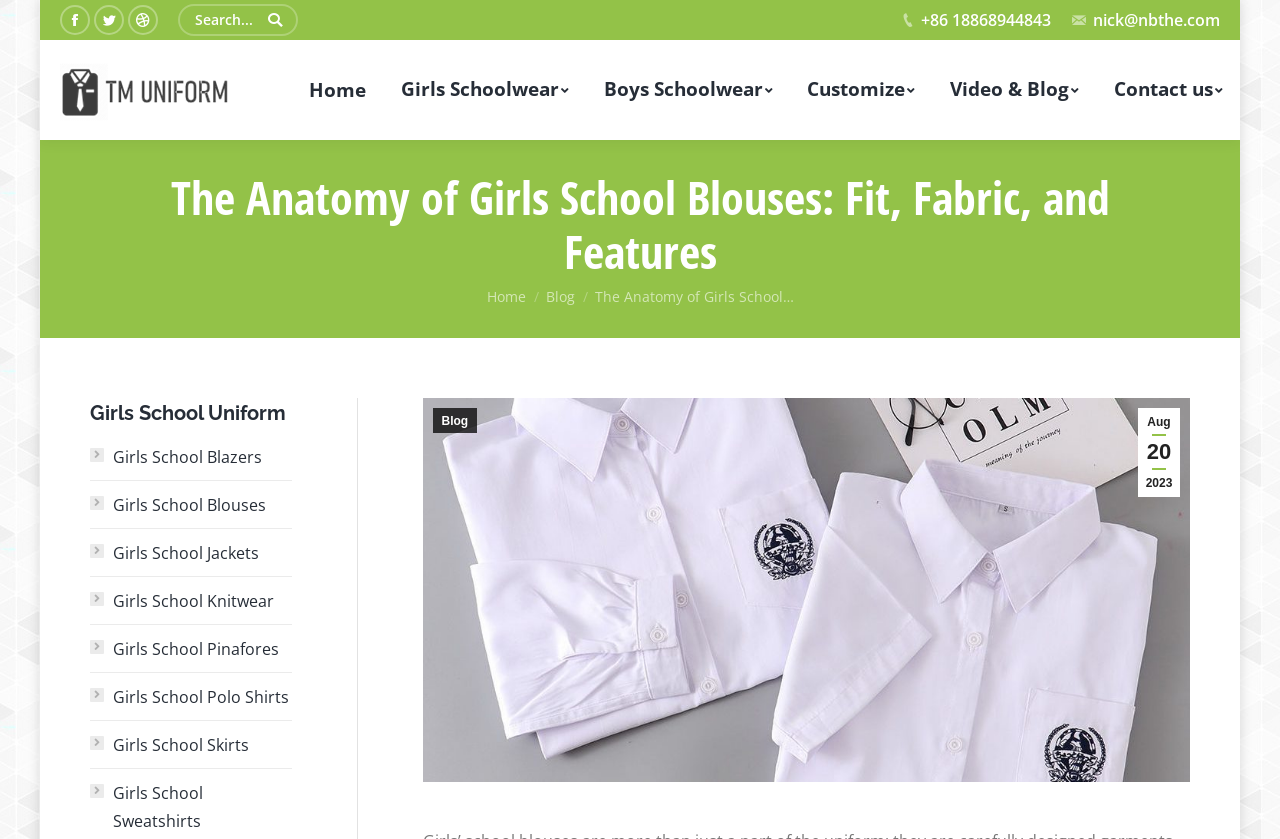Extract the main heading text from the webpage.

The Anatomy of Girls School Blouses: Fit, Fabric, and Features